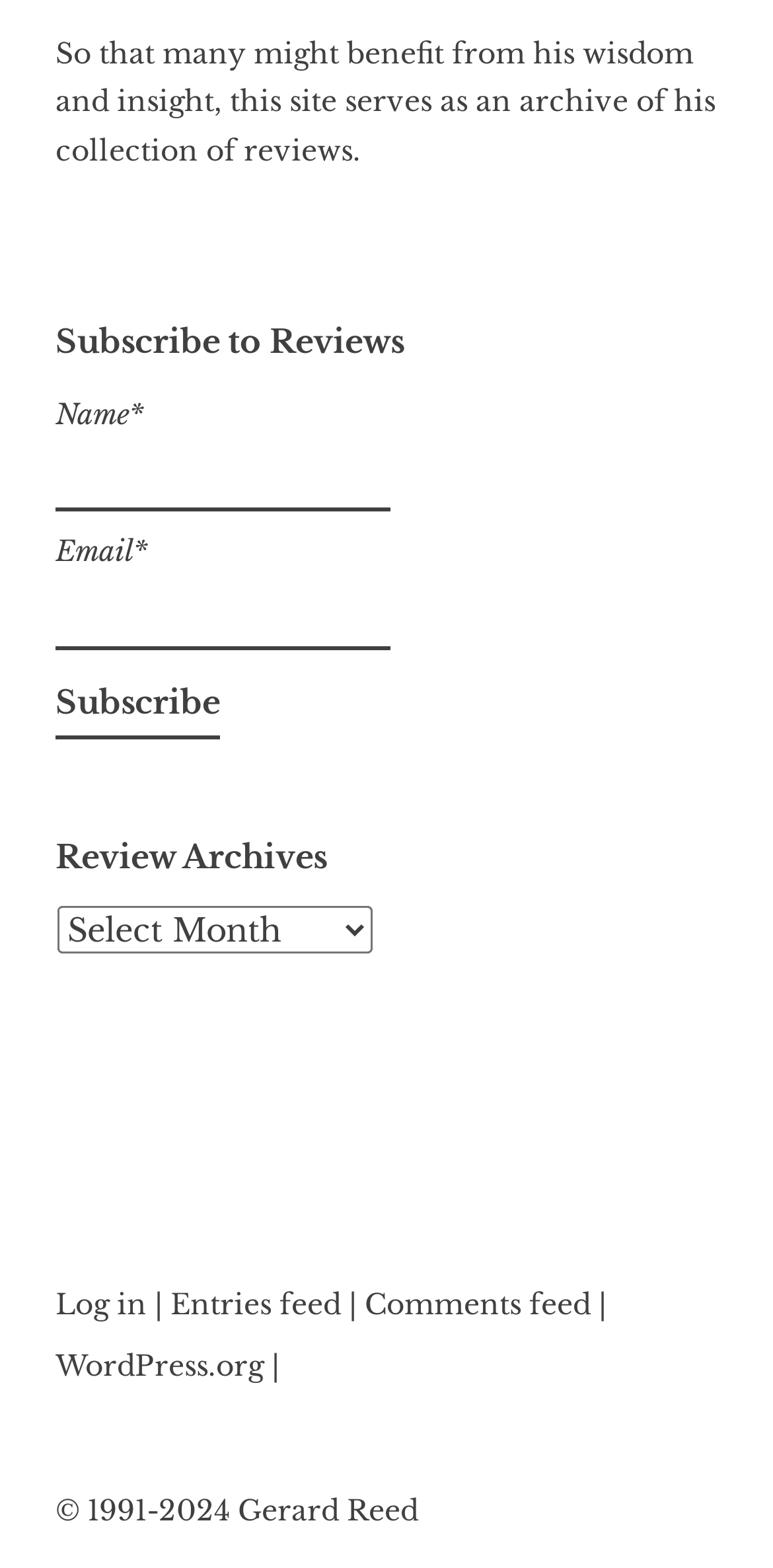What is the purpose of this website?
Refer to the image and provide a thorough answer to the question.

Based on the static text 'So that many might benefit from his wisdom and insight, this site serves as an archive of his collection of reviews.', it can be inferred that the purpose of this website is to serve as an archive of reviews.